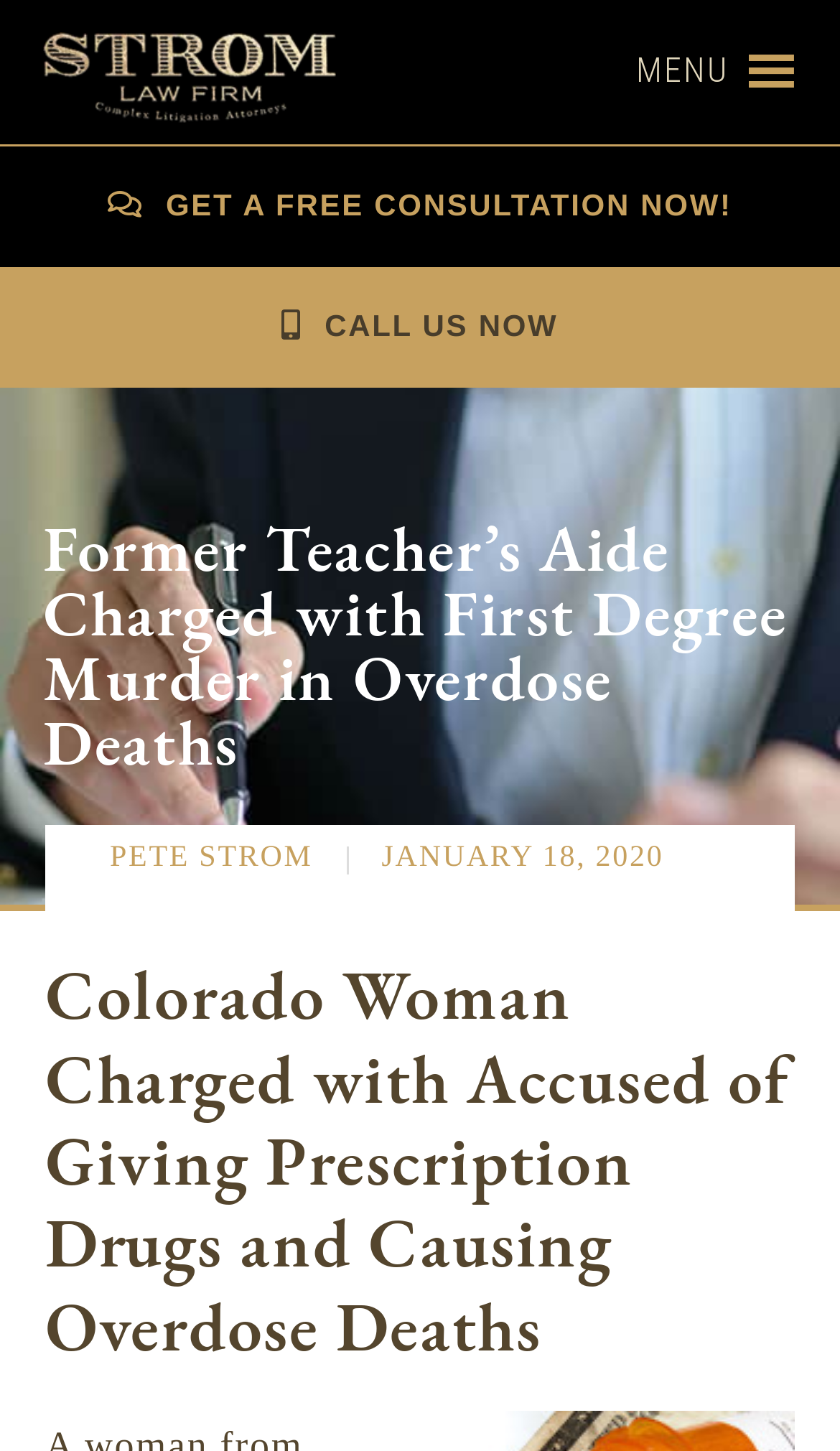Who is mentioned as a person in the article?
Answer the question with detailed information derived from the image.

I found the name of the person by looking at the middle of the webpage, where there is a link with the text 'PETE STROM'.